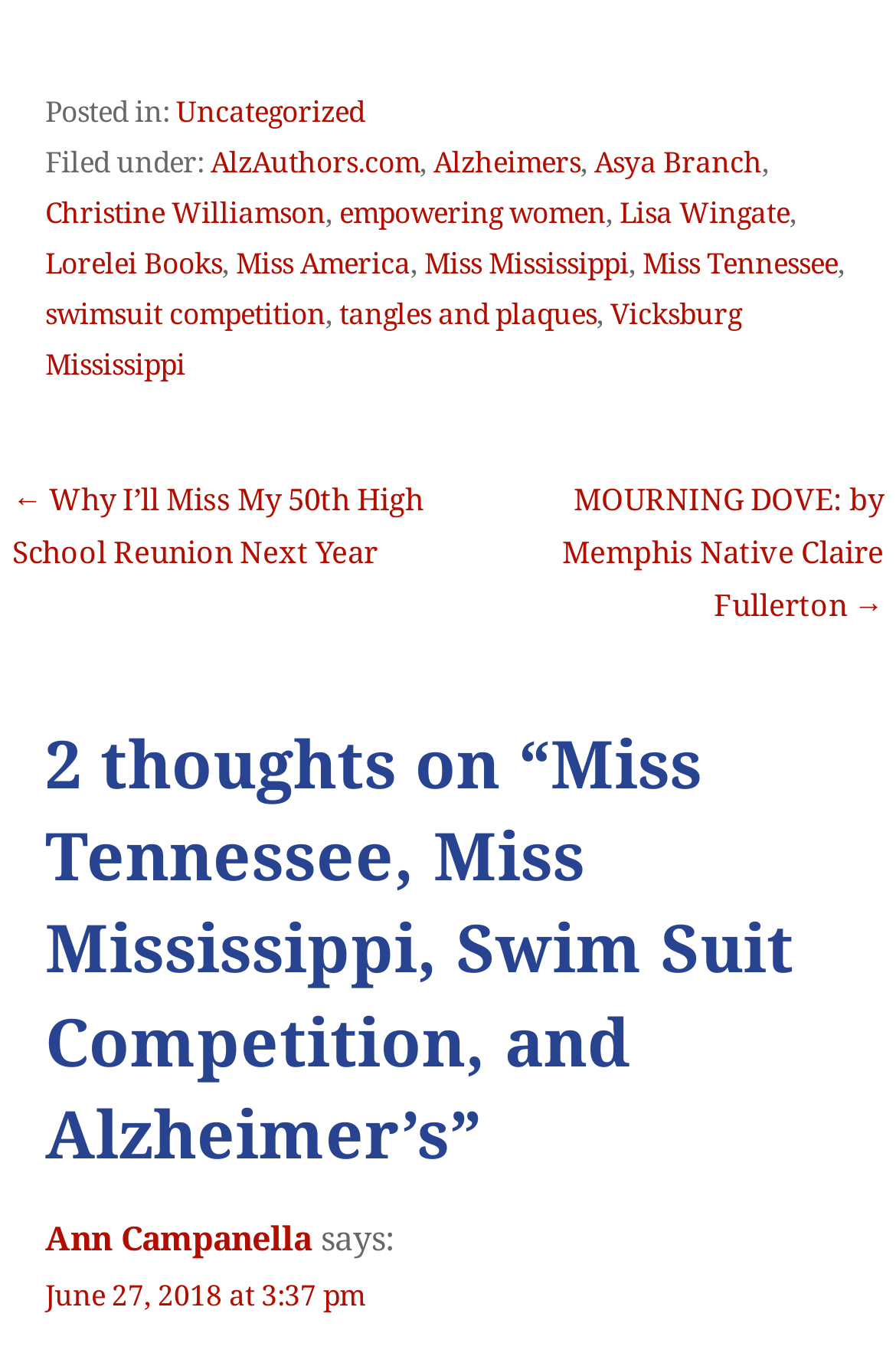Please identify the bounding box coordinates of the area I need to click to accomplish the following instruction: "Read the post about 'Miss Tennessee, Miss Mississippi, Swim Suit Competition, and Alzheimer’s'".

[0.051, 0.531, 0.949, 0.874]